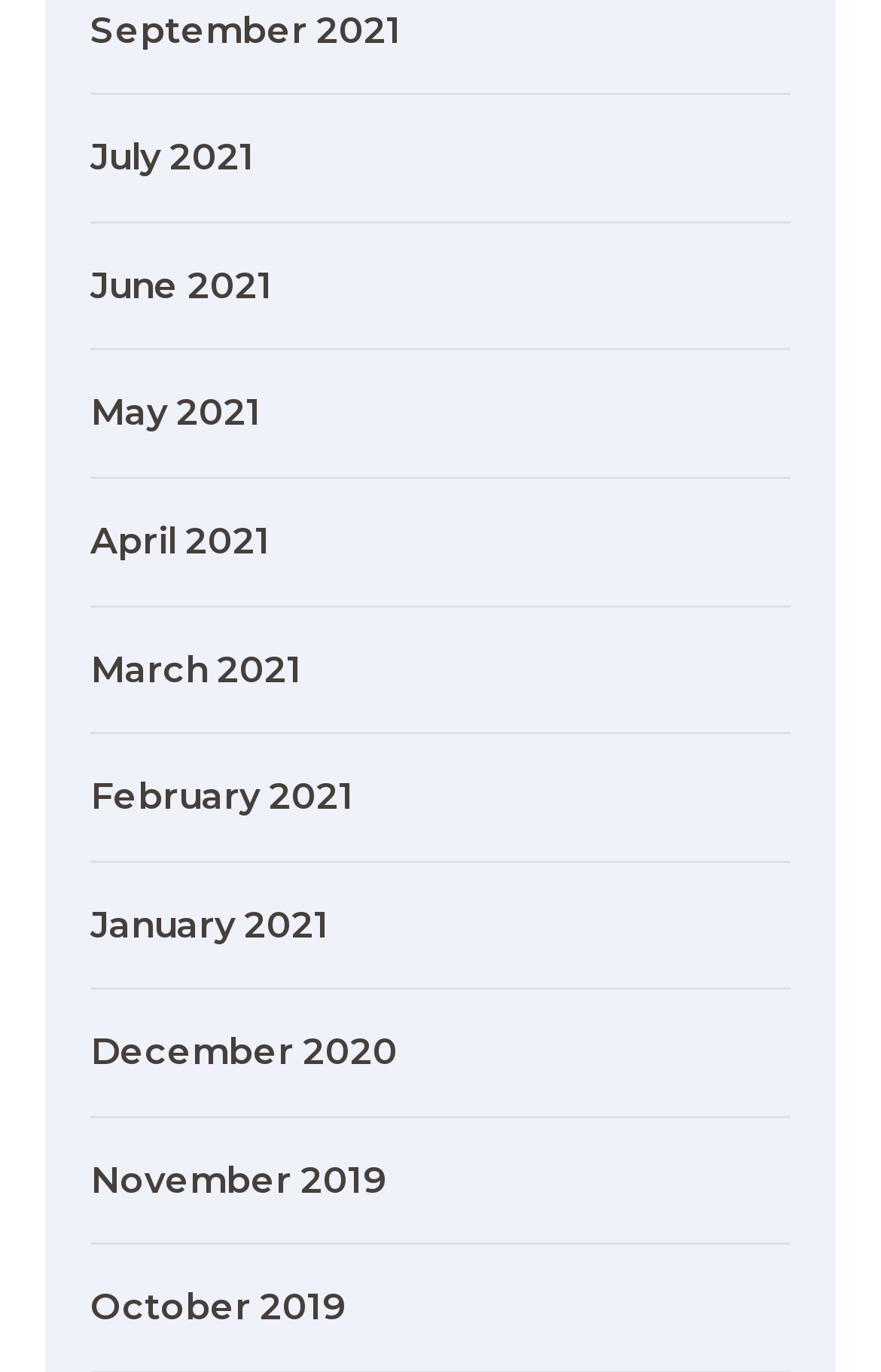Highlight the bounding box coordinates of the element you need to click to perform the following instruction: "browse June 2021."

[0.103, 0.192, 0.31, 0.223]